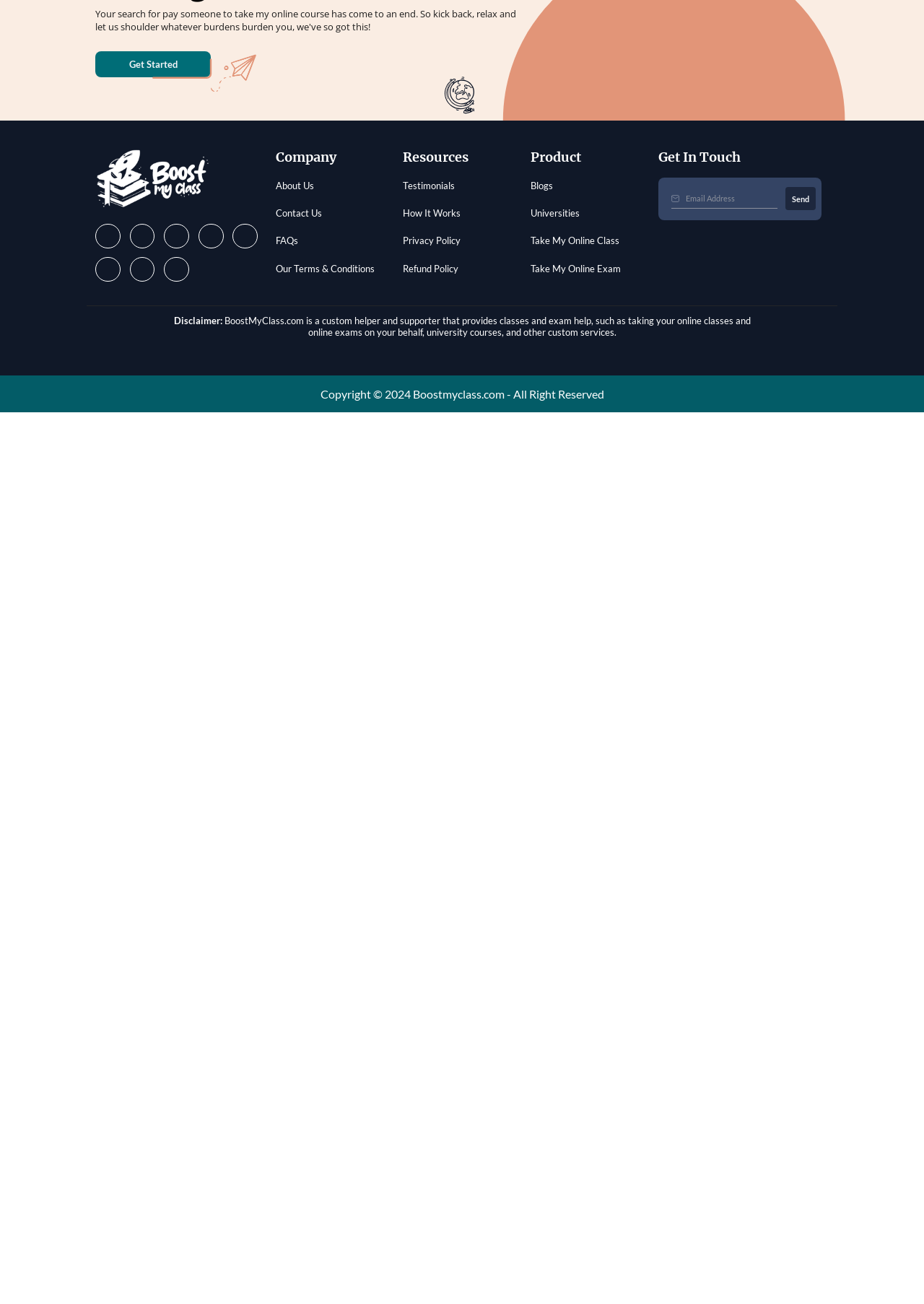Please identify the bounding box coordinates of the region to click in order to complete the task: "Click the 'About Us' link". The coordinates must be four float numbers between 0 and 1, specified as [left, top, right, bottom].

[0.373, 0.792, 0.424, 0.803]